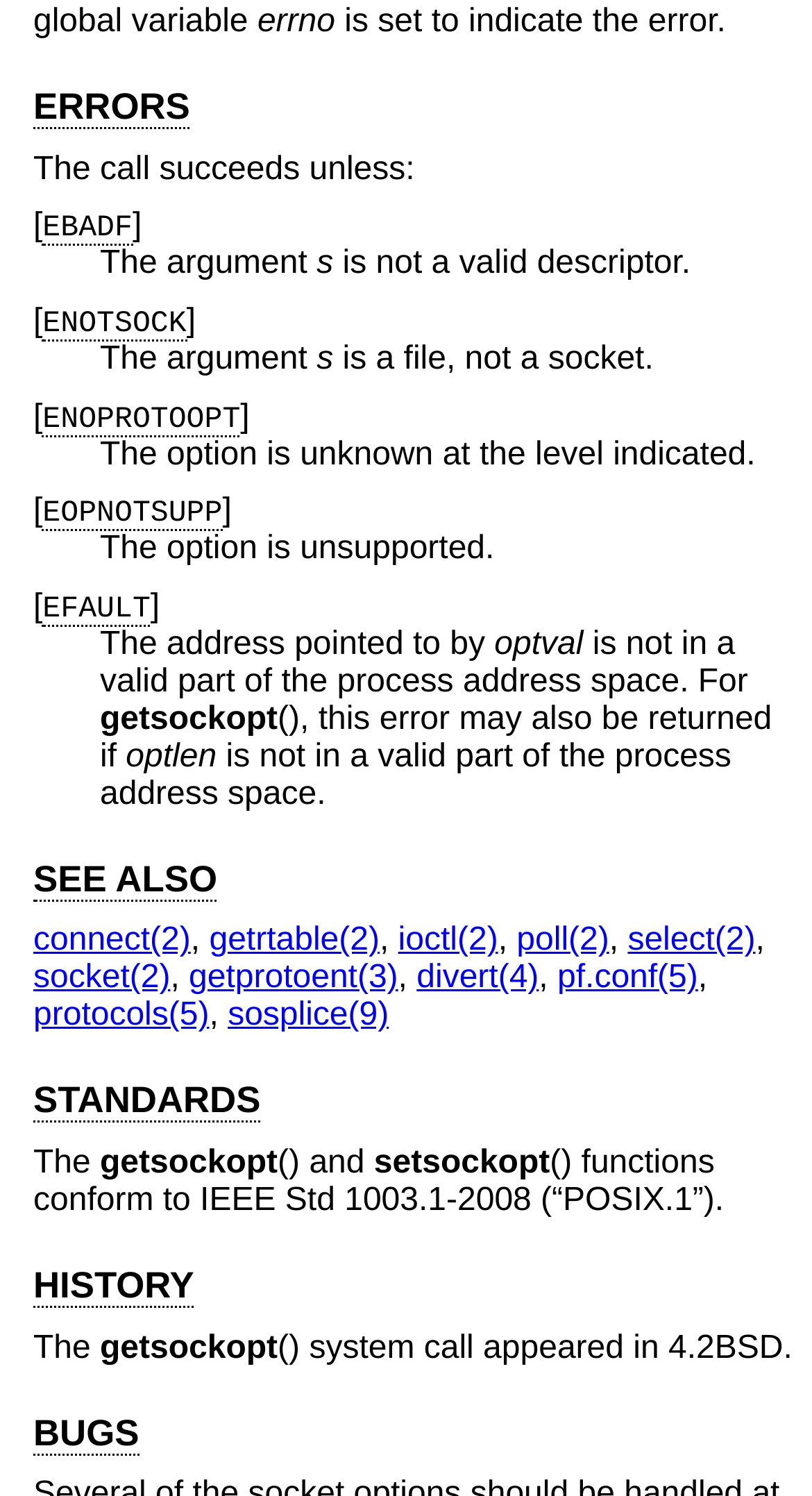Indicate the bounding box coordinates of the clickable region to achieve the following instruction: "Click on HISTORY."

[0.041, 0.845, 0.239, 0.874]